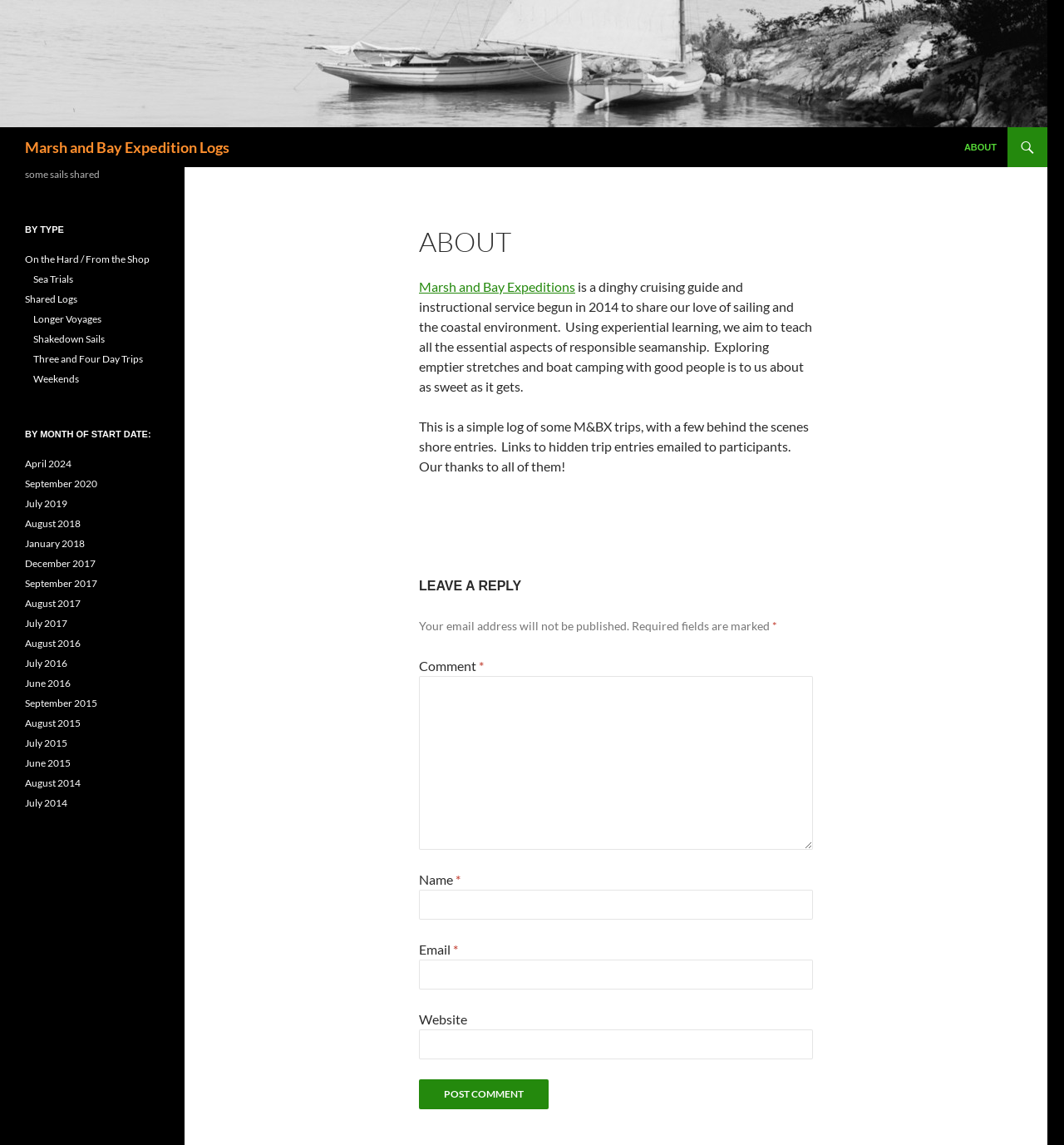Please determine the bounding box coordinates of the area that needs to be clicked to complete this task: 'Leave a comment'. The coordinates must be four float numbers between 0 and 1, formatted as [left, top, right, bottom].

[0.394, 0.59, 0.764, 0.742]